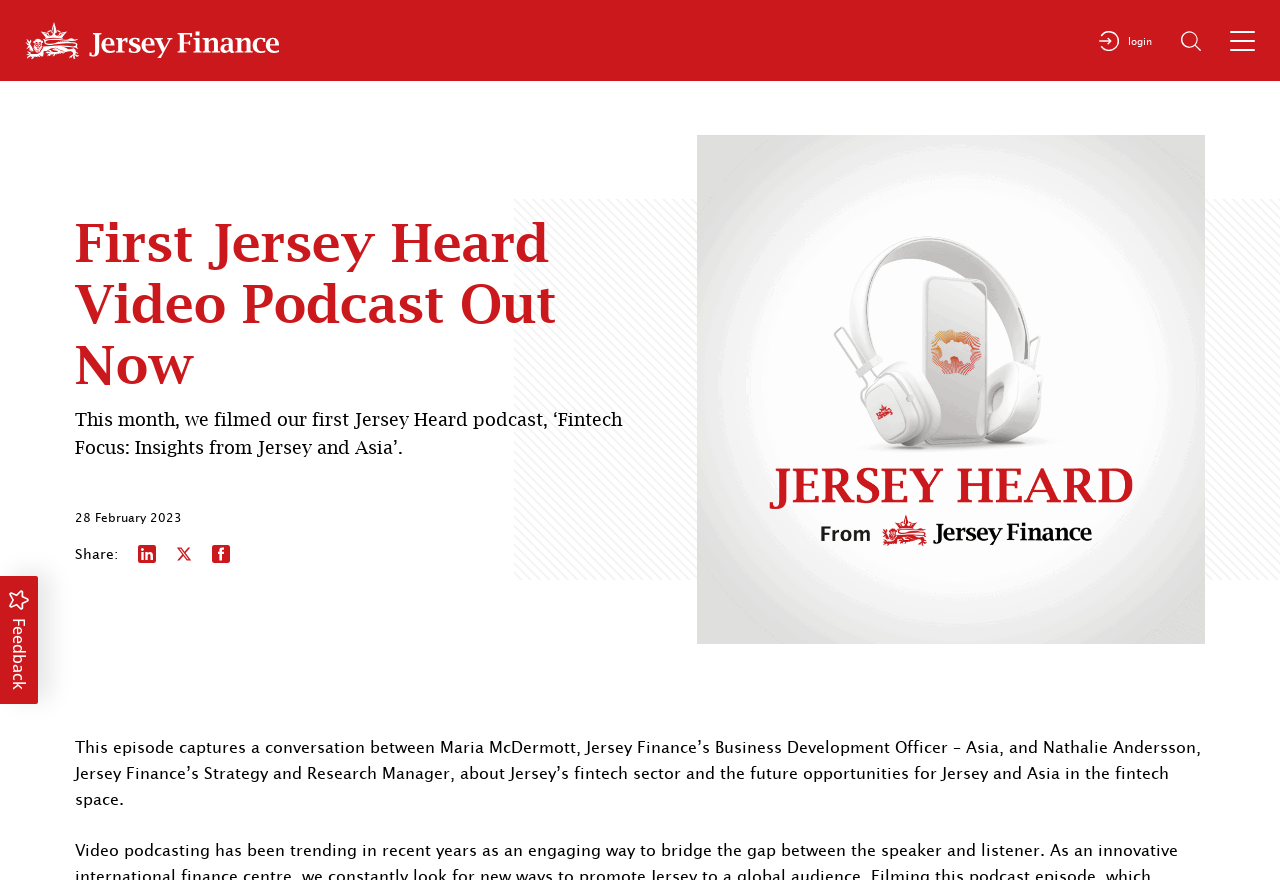What is the date of the podcast?
Could you answer the question with a detailed and thorough explanation?

The date of the podcast is 28 February 2023 as mentioned in the static text '28 February 2023'.